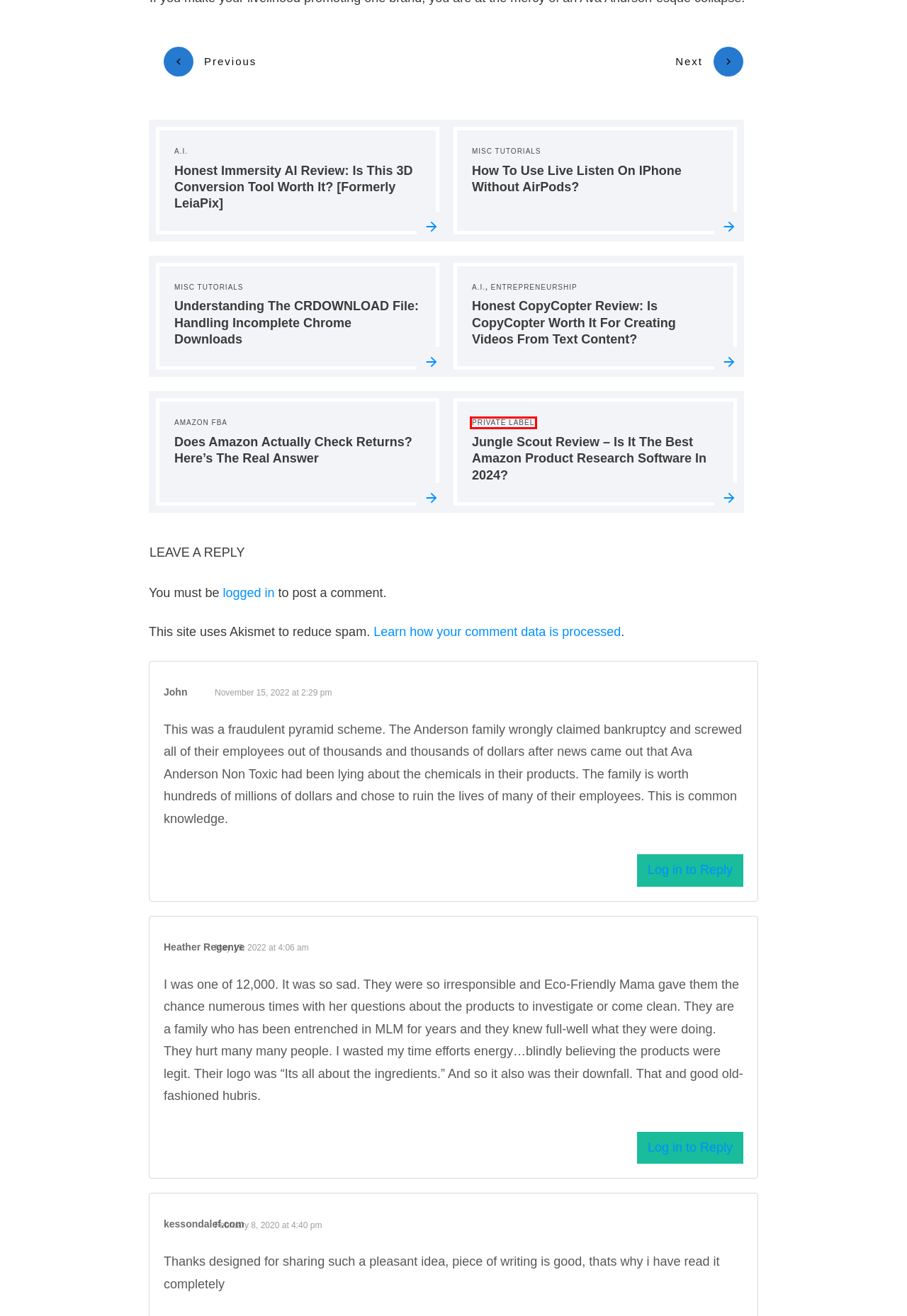Review the webpage screenshot and focus on the UI element within the red bounding box. Select the best-matching webpage description for the new webpage that follows after clicking the highlighted element. Here are the candidates:
A. Privacy Policy – Akismet
B. Does Amazon Actually Check Returns? Here's the Real Answer
C. [Free PDF Download] The Greatest Salesman in the World by OG Mandino
D. Understanding the CRDOWNLOAD File: Handling Incomplete Chrome Downloads
E. How to Generate Testimonials That Convert by Asking Just 3 Simple Questions
F. Is CopyCopter Worth It? An Honest Review
G. Honest Immersity AI Review: Is This 3D Conversion Tool Worth It? [Formerly LeiaPix]
H. Private Label Archives - EntreResource.com

H